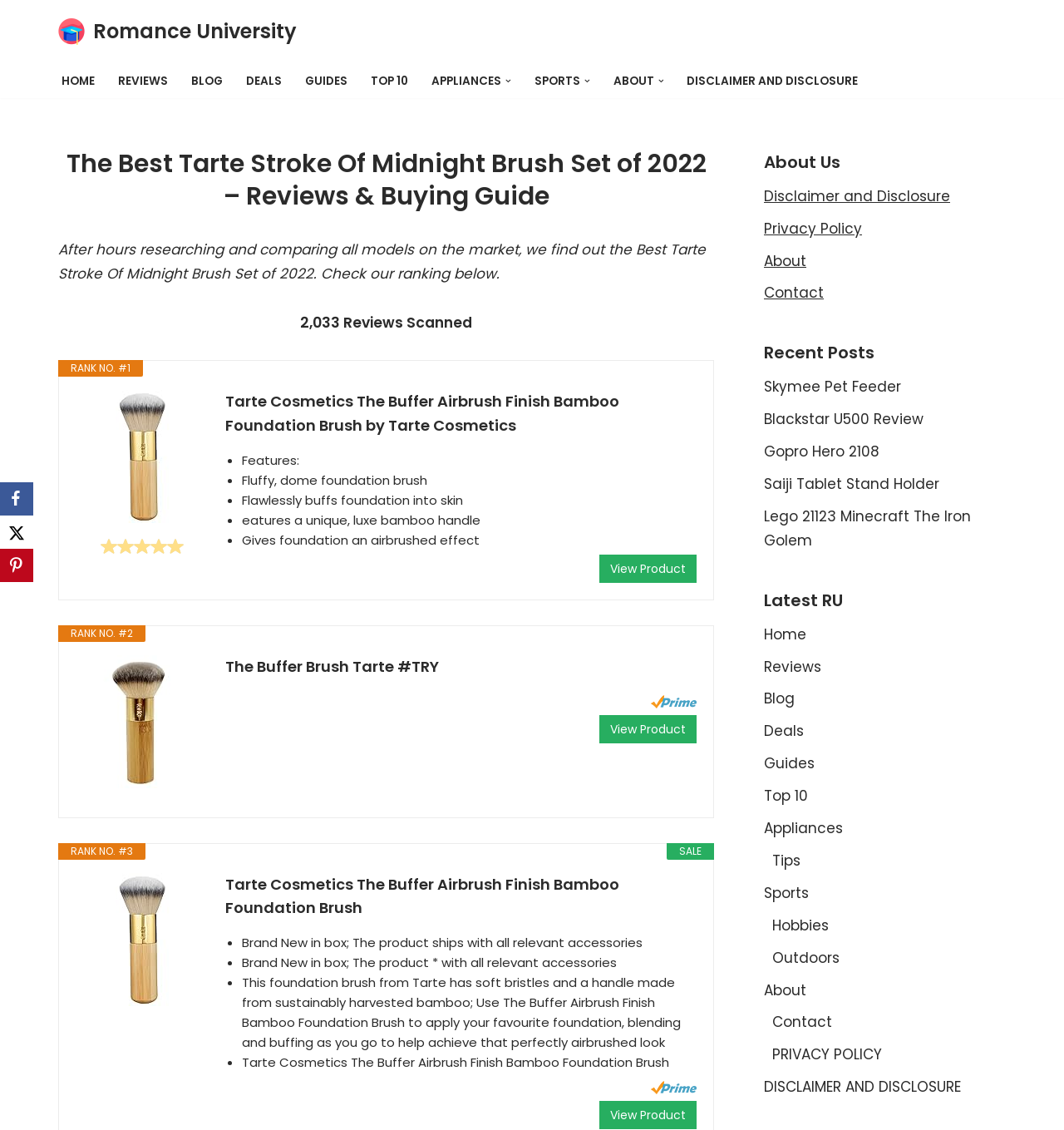What is the main purpose of this webpage?
Using the image as a reference, give an elaborate response to the question.

Based on the webpage structure and content, it appears that the main purpose of this webpage is to provide reviews and comparisons of different products, specifically the Tarte Stroke Of Midnight Brush Set. The webpage has a list of ranked products with their features, prices, and links to purchase, indicating that it is a review-based webpage.